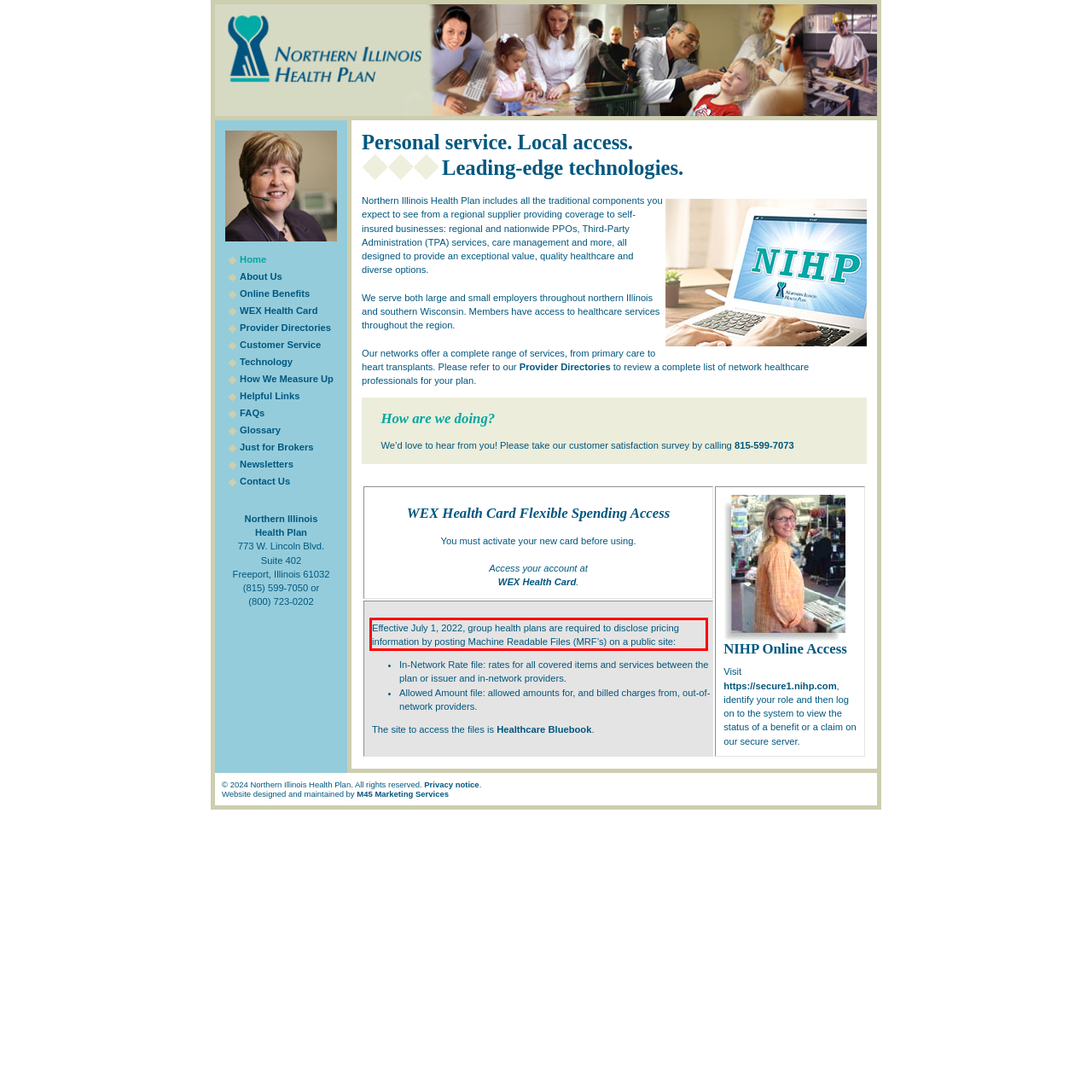Inspect the webpage screenshot that has a red bounding box and use OCR technology to read and display the text inside the red bounding box.

Effective July 1, 2022, group health plans are required to disclose pricing information by posting Machine Readable Files (MRF’s) on a public site: